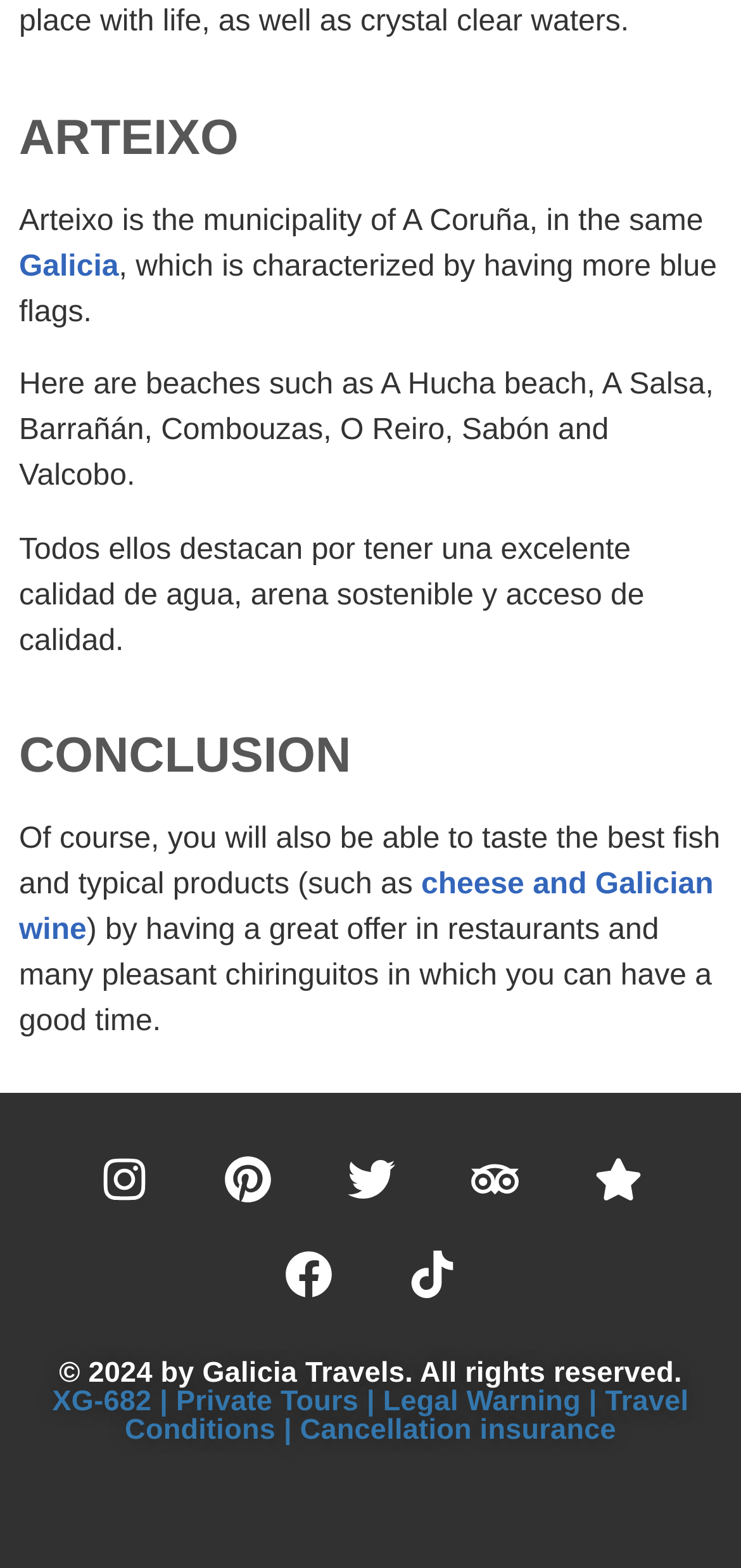Find and indicate the bounding box coordinates of the region you should select to follow the given instruction: "Go to Private Tours".

[0.238, 0.884, 0.484, 0.905]